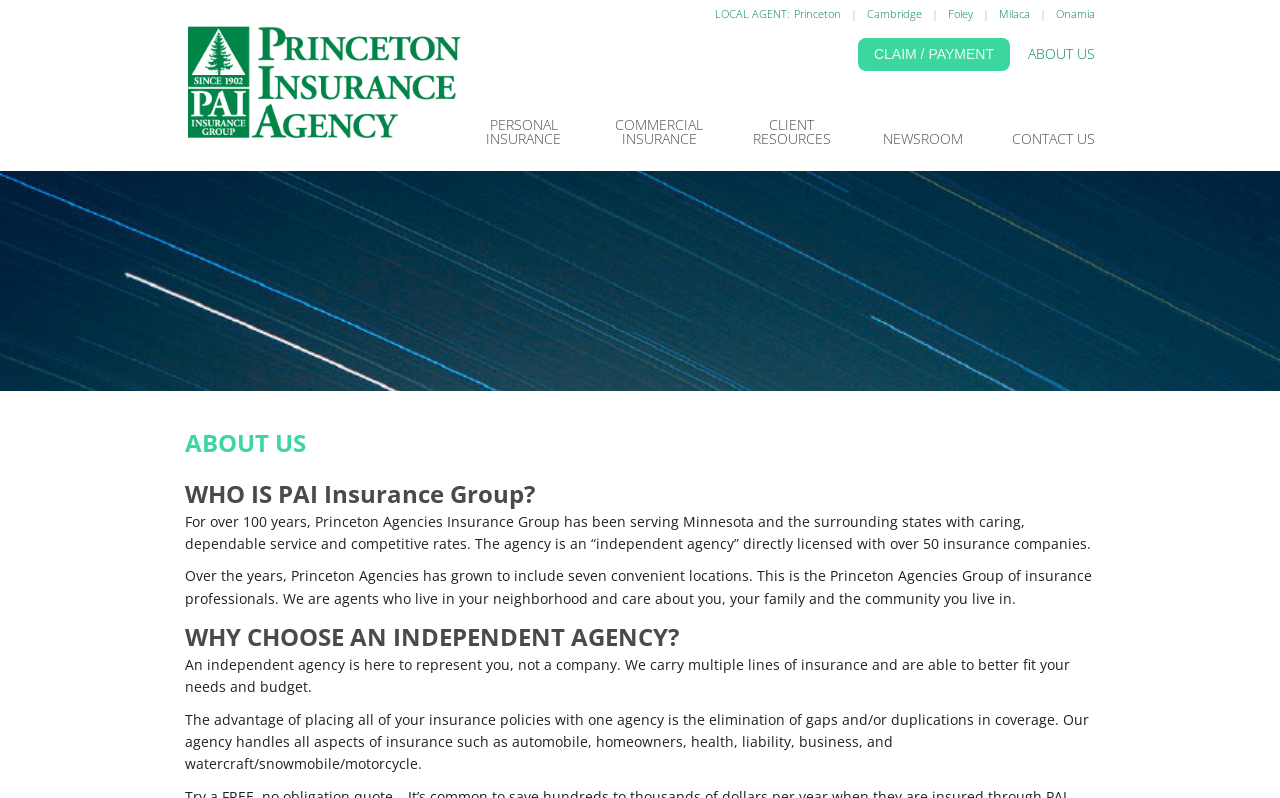Detail the webpage's structure and highlights in your description.

This webpage is about Princeton Agencies Insurance Group, an insurance provider in East Central Minnesota. At the top left, there is a logo image with a link. Below the logo, there are several links to different locations, including Princeton, Cambridge, Foley, Milaca, and Onamia, which are likely the agency's office locations. 

To the right of the location links, there are several main navigation links, including "CLAIM / PAYMENT", "ABOUT US", "PERSONAL INSURANCE", "COMMERCIAL INSURANCE", "CLIENT RESOURCES", "NEWSROOM", and "CONTACT US". 

The main content of the page is about the "ABOUT US" section. It has a heading "ABOUT US" at the top, followed by a brief introduction to Princeton Agencies Insurance Group, which has been serving Minnesota and surrounding states for over 100 years. The text explains that the agency is an independent agency with multiple locations, and its insurance professionals live in the neighborhood and care about the community. 

Below the introduction, there is a section titled "WHY CHOOSE AN INDEPENDENT AGENCY?", which explains the advantages of working with an independent agency, including the ability to represent the client's interests and provide better coverage options. The text also highlights the convenience of having all insurance policies with one agency, eliminating gaps and duplications in coverage.